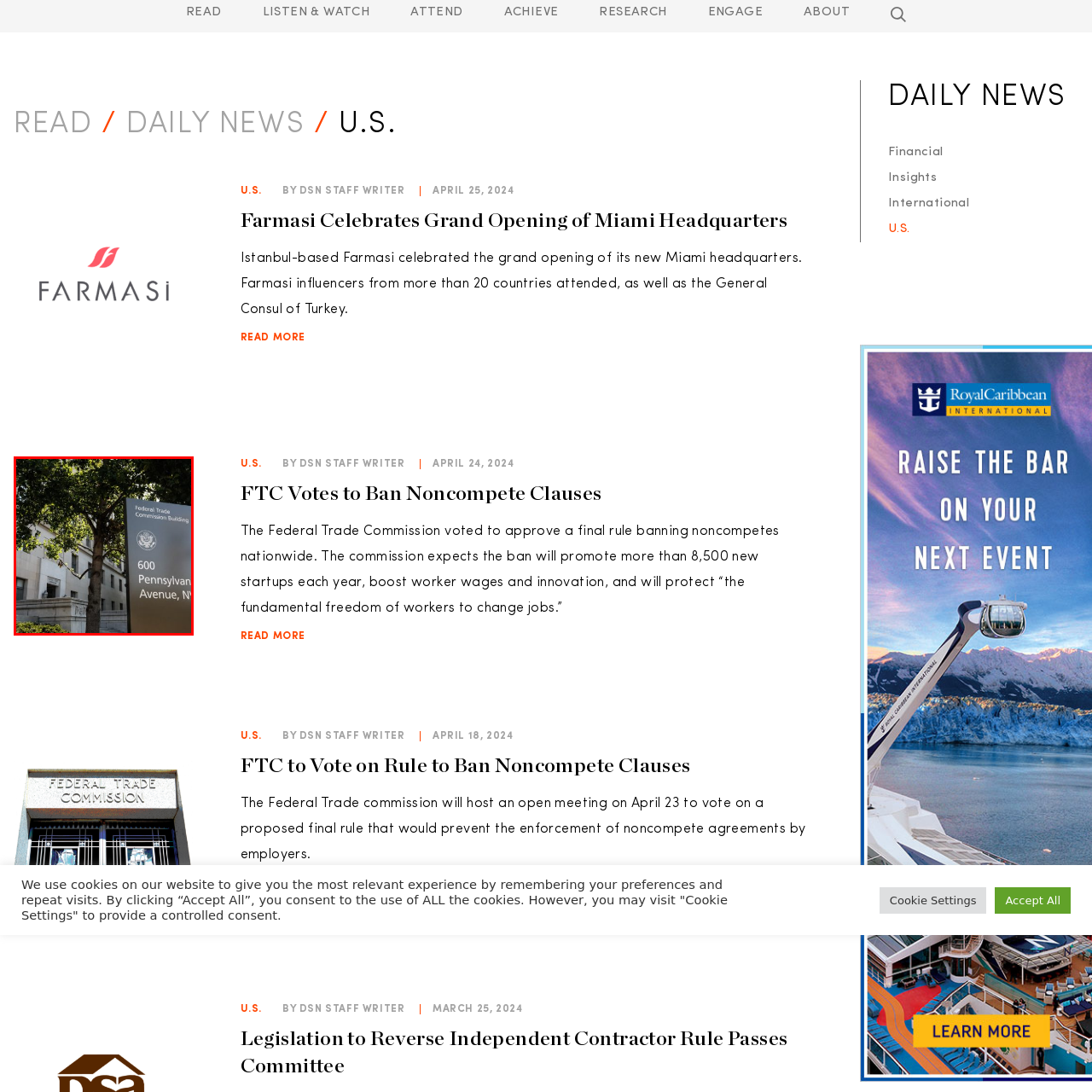What is partially obstructing the view of the sign?
Focus on the visual details within the red bounding box and provide an in-depth answer based on your observations.

The question asks what is blocking our view of the sign. Upon closer inspection of the image, we can see that a tree is partially obstructing the view of the sign, making it slightly difficult to read.